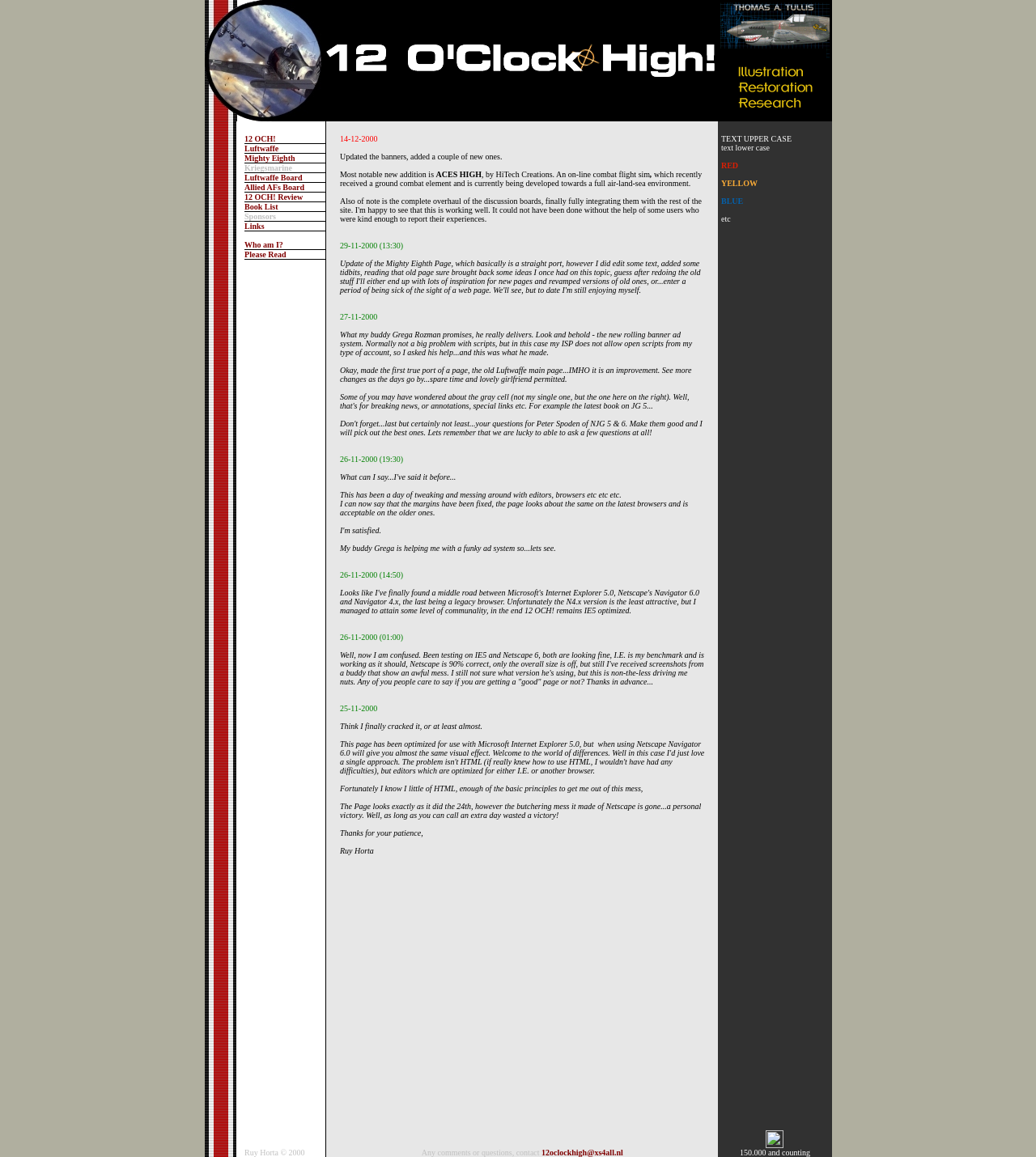Please specify the bounding box coordinates of the region to click in order to perform the following instruction: "Click on the '12 OCH!' link".

[0.236, 0.116, 0.266, 0.124]